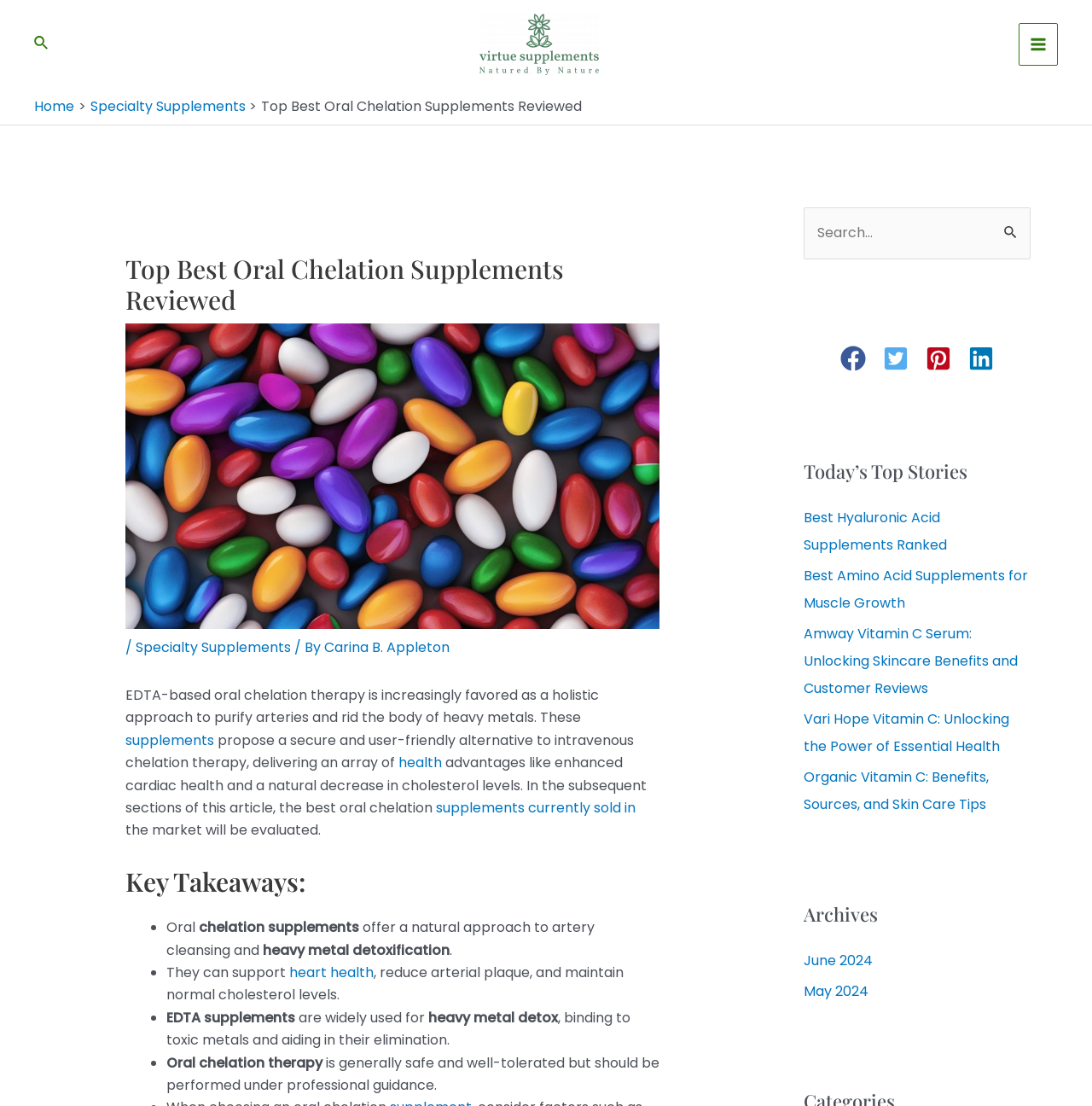Please identify the bounding box coordinates of the element's region that needs to be clicked to fulfill the following instruction: "Search for something". The bounding box coordinates should consist of four float numbers between 0 and 1, i.e., [left, top, right, bottom].

[0.736, 0.188, 0.944, 0.234]